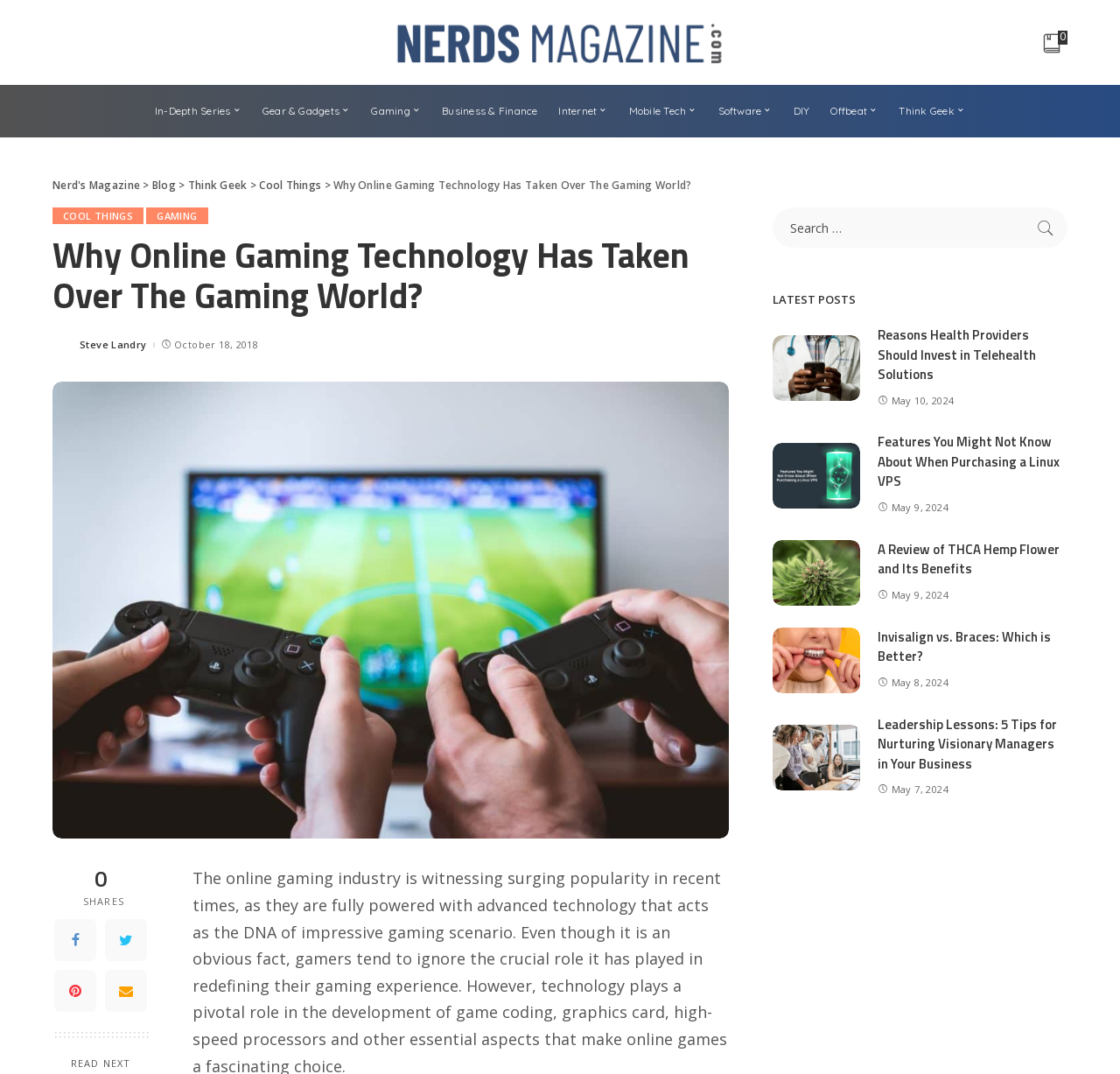Please locate the bounding box coordinates of the element that needs to be clicked to achieve the following instruction: "Search for something". The coordinates should be four float numbers between 0 and 1, i.e., [left, top, right, bottom].

[0.69, 0.193, 0.953, 0.231]